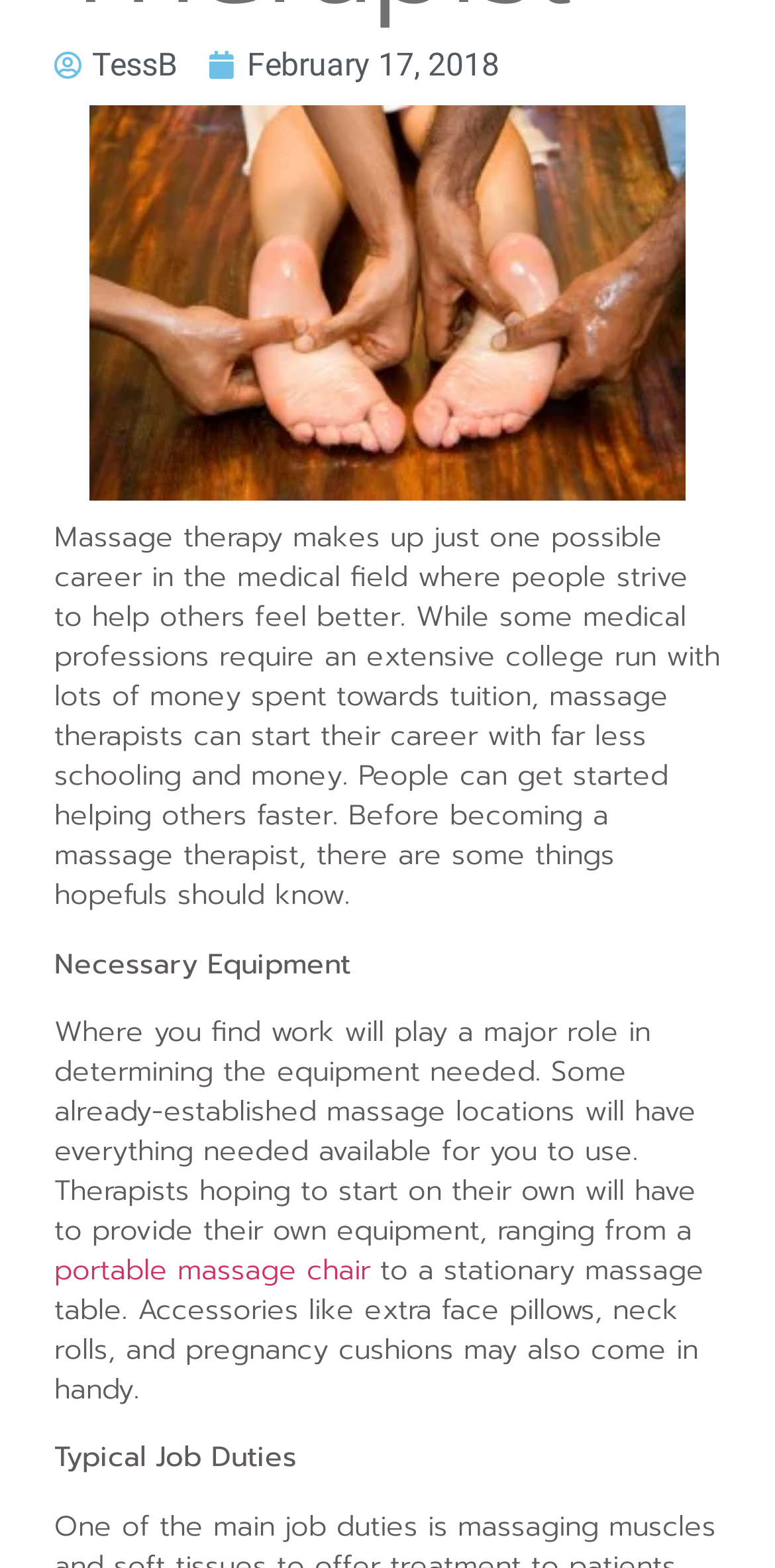Find the bounding box coordinates for the HTML element described as: "TessB". The coordinates should consist of four float values between 0 and 1, i.e., [left, top, right, bottom].

[0.07, 0.027, 0.229, 0.057]